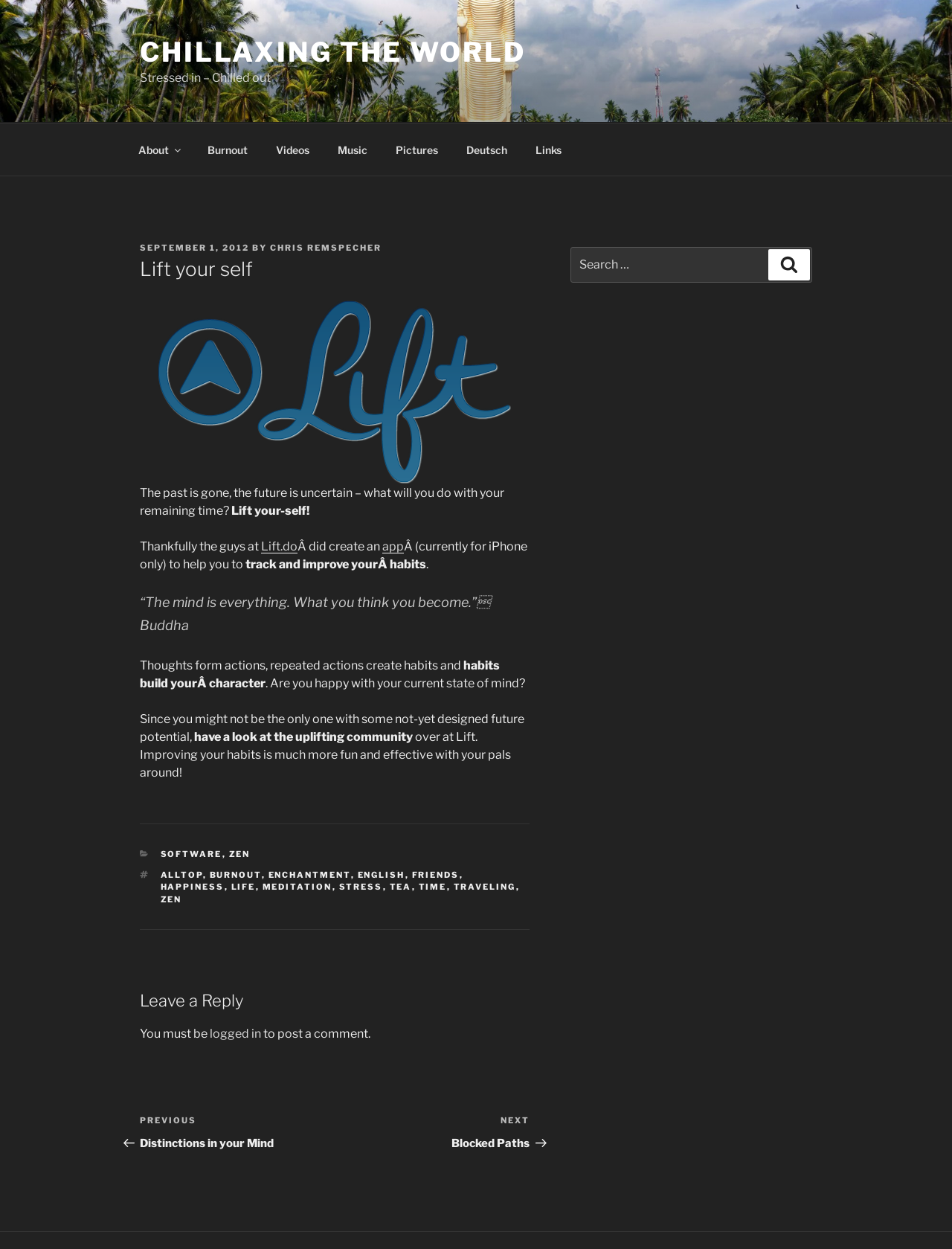Could you specify the bounding box coordinates for the clickable section to complete the following instruction: "Click on the 'Next Post Blocked Paths' link"?

[0.352, 0.892, 0.556, 0.921]